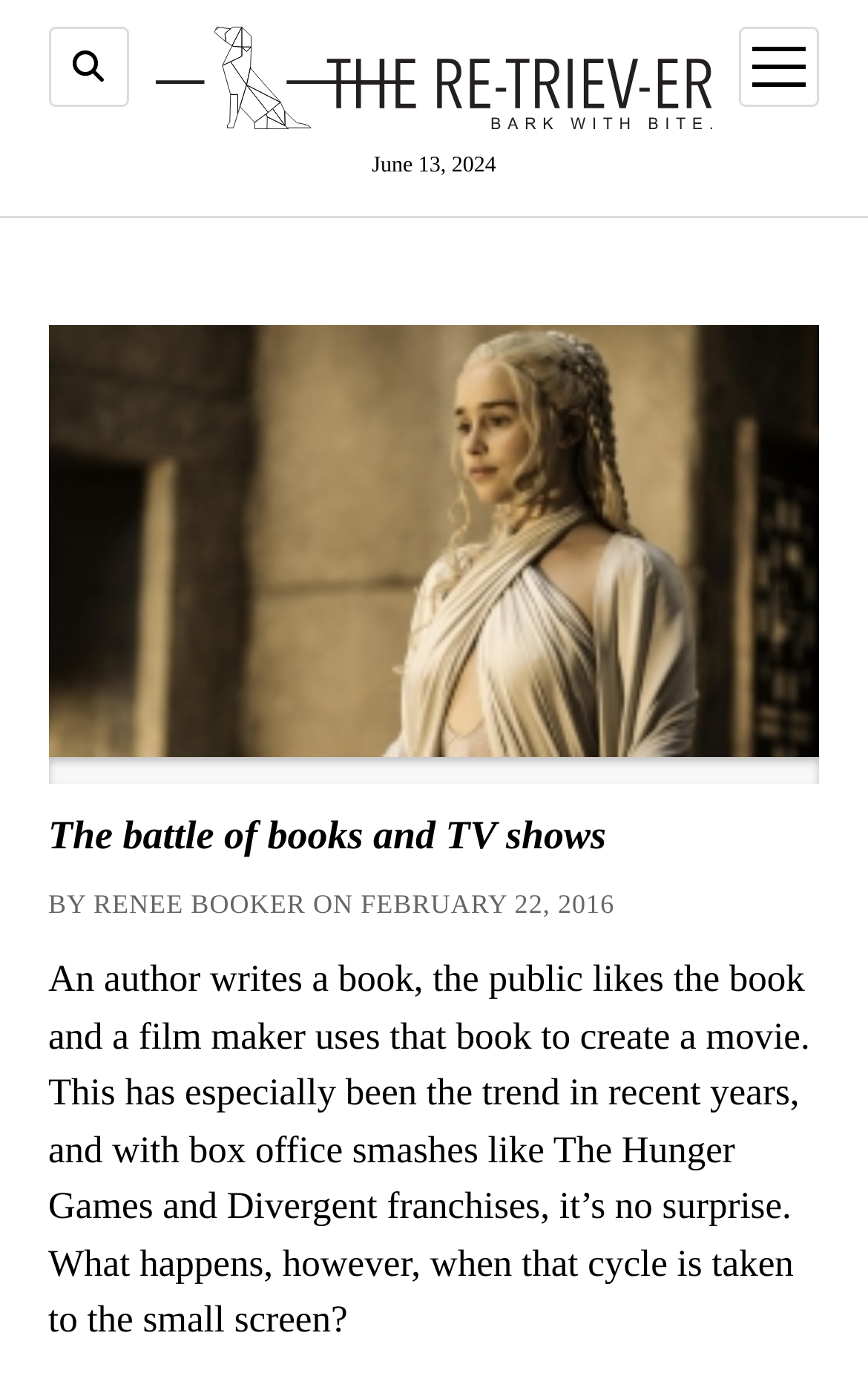What is the topic of the article?
Offer a detailed and exhaustive answer to the question.

I found the topic of the article by looking at the heading element with the bounding box coordinates [0.056, 0.588, 0.944, 0.627], which contains the text 'The battle of books and TV shows'. This suggests that the article is about the relationship between books and TV shows.